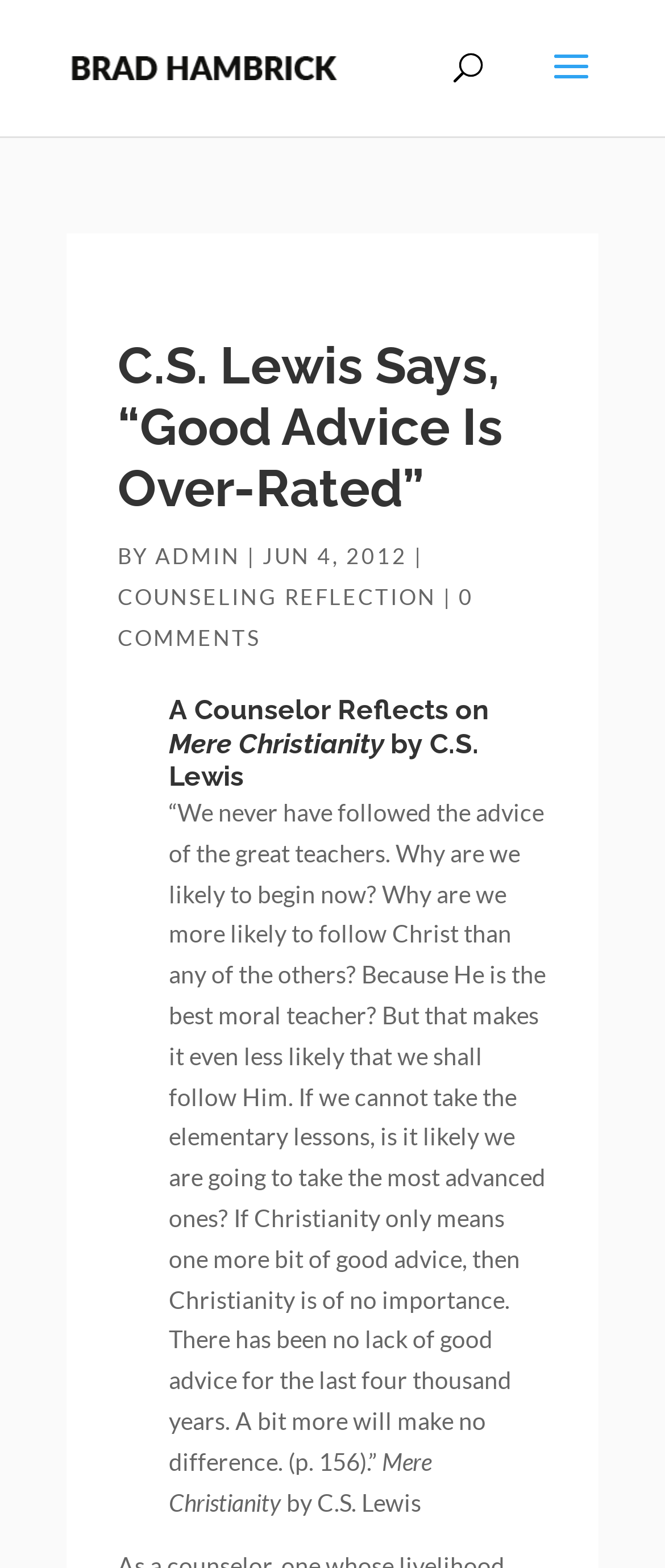Refer to the screenshot and answer the following question in detail:
What is the author of the article?

I determined the author of the article by looking at the text 'BY' followed by a link 'ADMIN', which suggests that ADMIN is the author of the article.